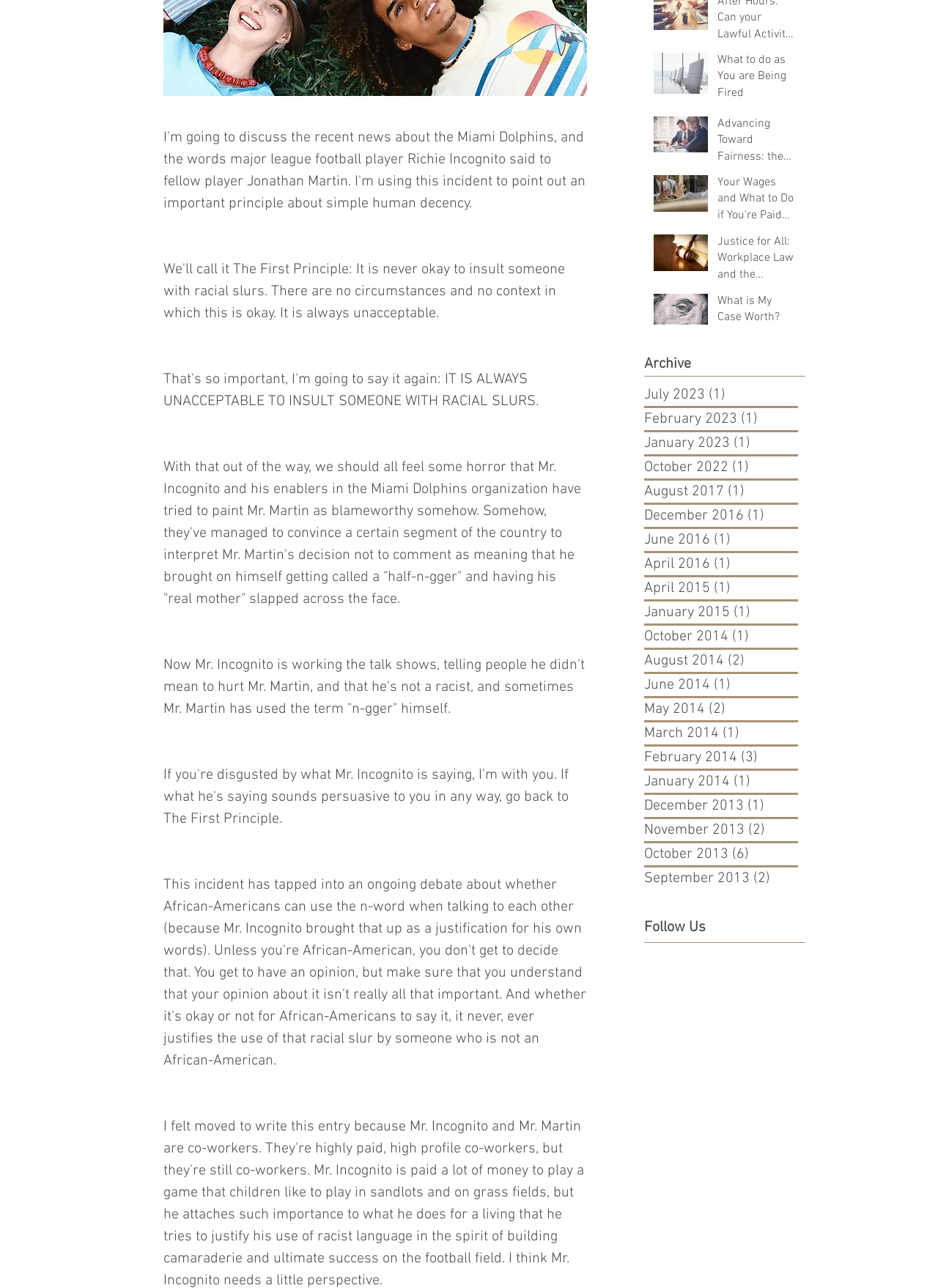Find the bounding box coordinates for the HTML element described as: "aria-label="Grey Facebook Icon"". The coordinates should consist of four float values between 0 and 1, i.e., [left, top, right, bottom].

[0.686, 0.737, 0.705, 0.751]